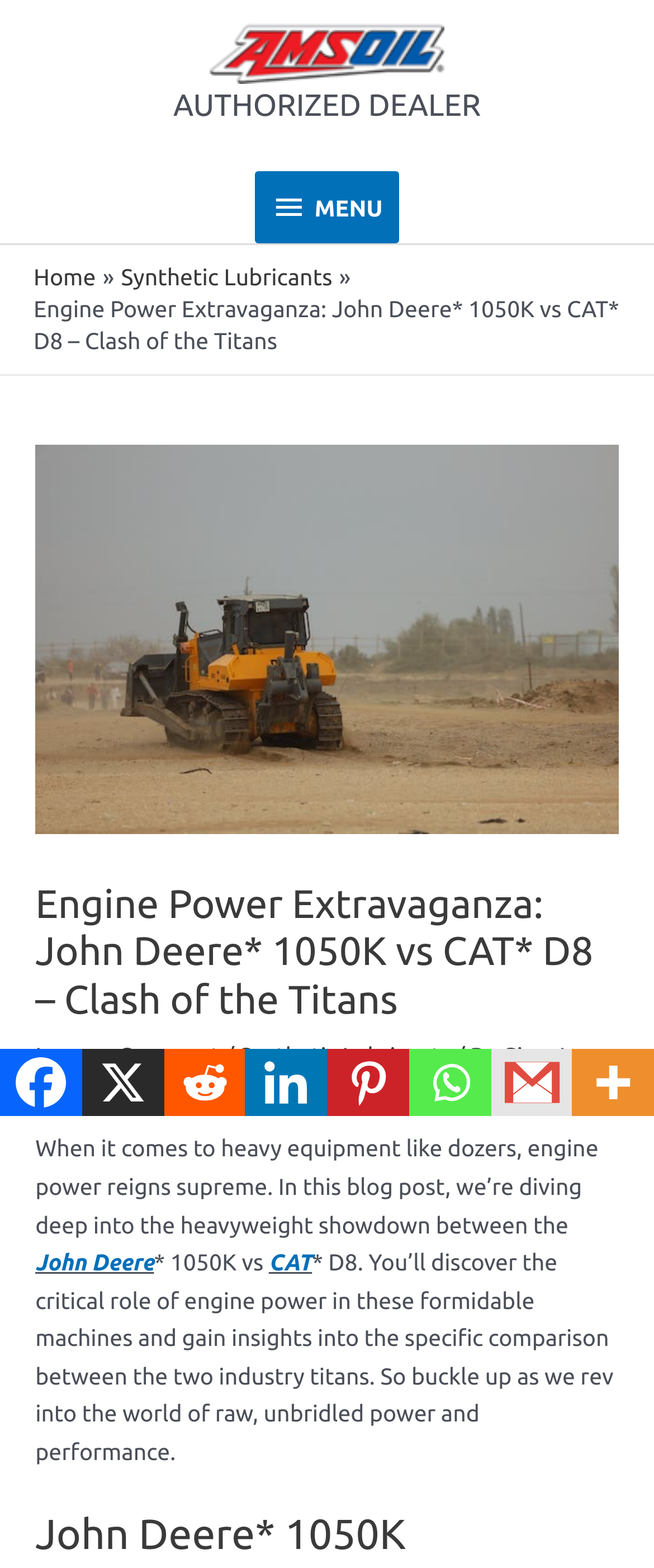Identify the bounding box coordinates for the region of the element that should be clicked to carry out the instruction: "view August 2010". The bounding box coordinates should be four float numbers between 0 and 1, i.e., [left, top, right, bottom].

None